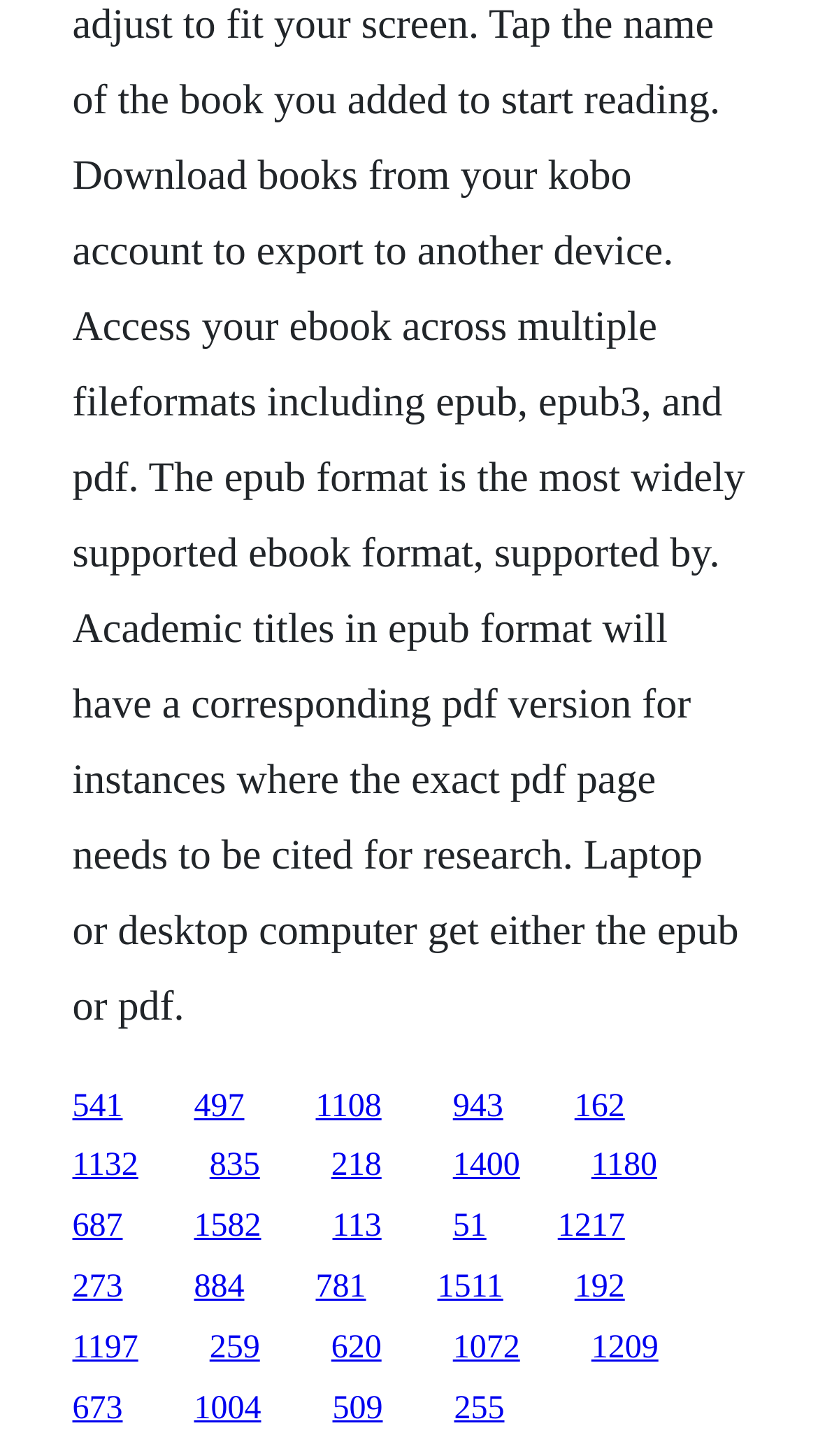Reply to the question with a brief word or phrase: What is the number of links on the webpage?

25